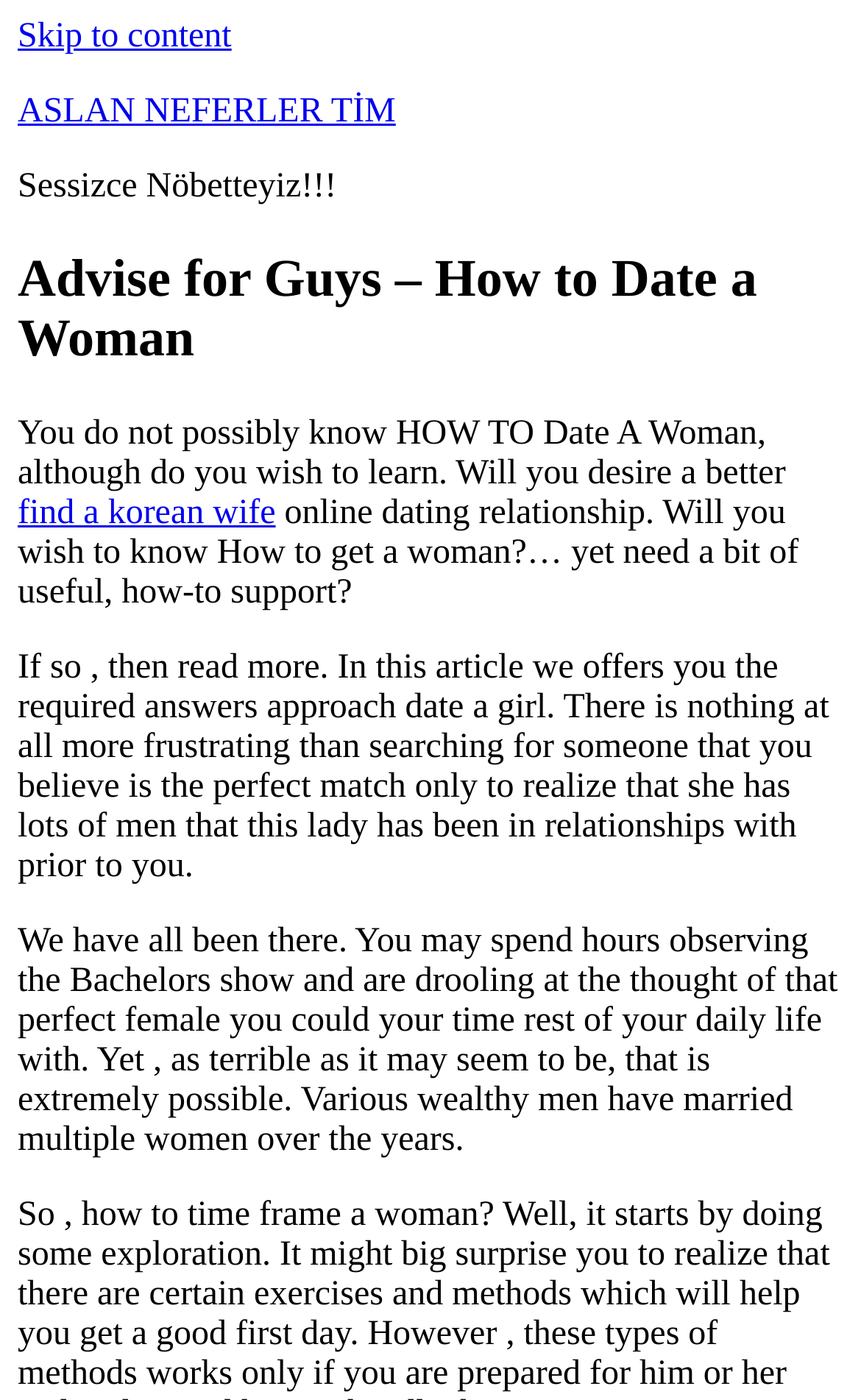Explain the features and main sections of the webpage comprehensively.

The webpage appears to be a blog or article focused on providing advice to men on how to date women. At the top left of the page, there is a link to "Skip to content" and another link to "ASLAN NEFERLER TİM", which seems to be the website's title or brand name. Below these links, there is a bold header that reads "Advise for Guys – How to Date a Woman", which is the main title of the article.

Underneath the title, there is a series of paragraphs that provide the article's content. The first paragraph starts with a bold statement "Sessizce Nöbetteyiz!!!", which is followed by a brief introduction to the topic of dating women. The text explains that many men may not know how to date women and may wish to learn.

The article then provides some guidance on how to approach dating, with a link to "find a korean wife" inserted in the middle of the text. The paragraphs that follow discuss the frustrations of searching for a perfect match and the importance of learning how to date a woman. The text also references the TV show "The Bachelors" and mentions that many wealthy men have married multiple women over the years.

Overall, the webpage is focused on providing advice and guidance to men on how to date women, with a mix of introductory text, links, and paragraphs that provide more in-depth information on the topic.